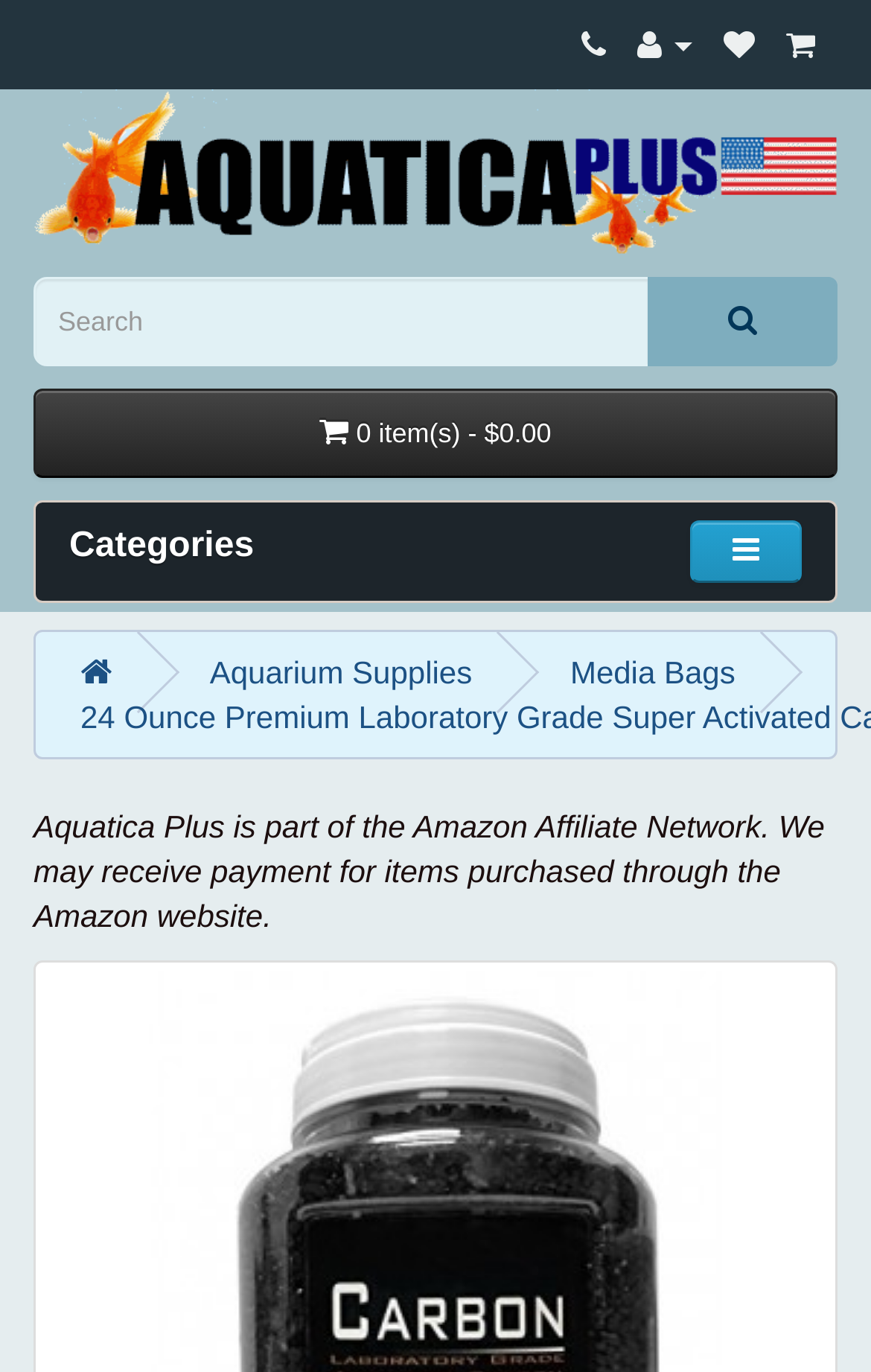Locate the bounding box coordinates of the item that should be clicked to fulfill the instruction: "Browse Aquarium Supplies".

[0.241, 0.476, 0.542, 0.502]